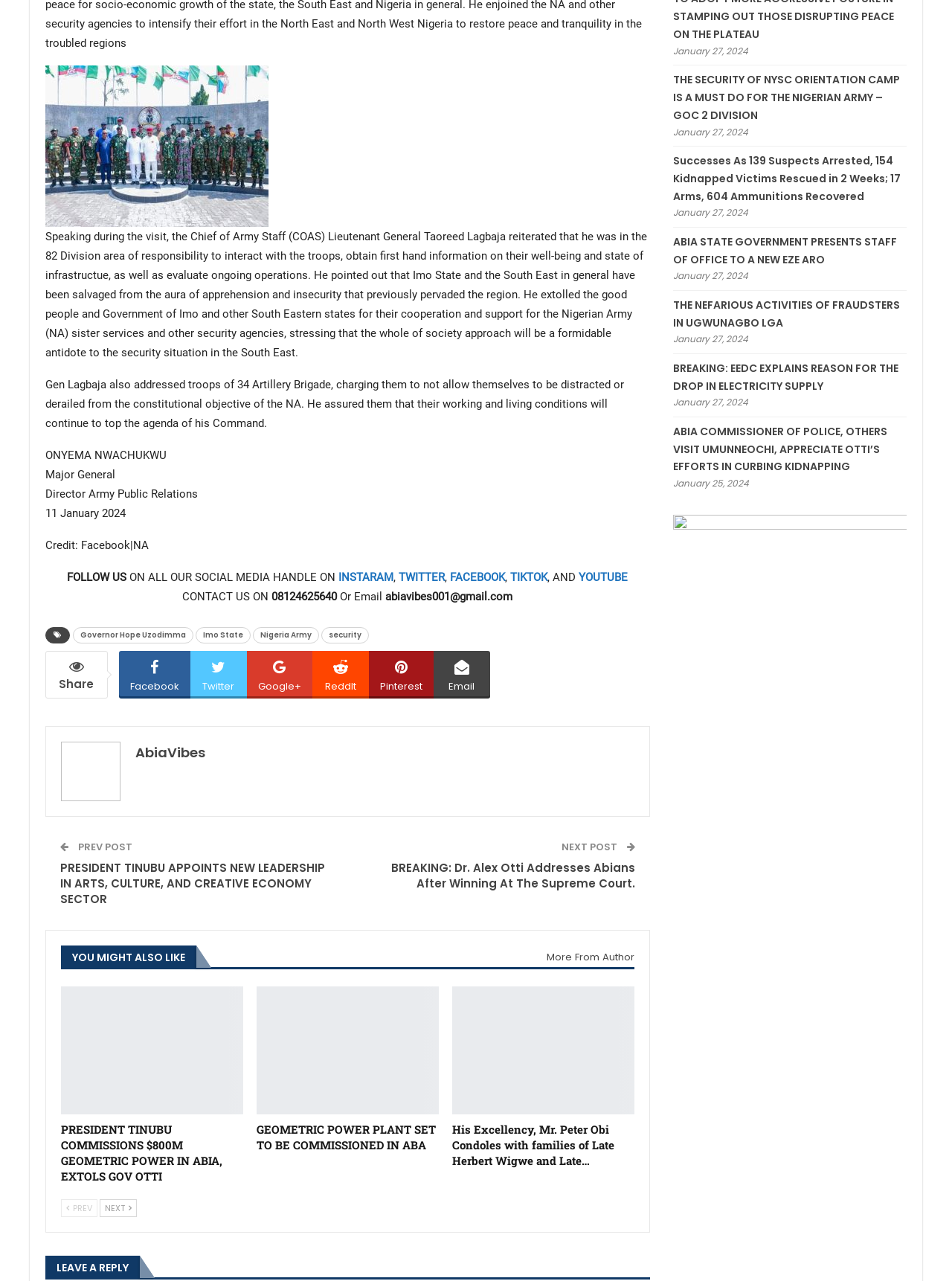What is the name of the Chief of Army Staff?
Can you provide an in-depth and detailed response to the question?

The answer can be found in the first StaticText element, which contains a quote from the Chief of Army Staff, Lieutenant General Taoreed Lagbaja.